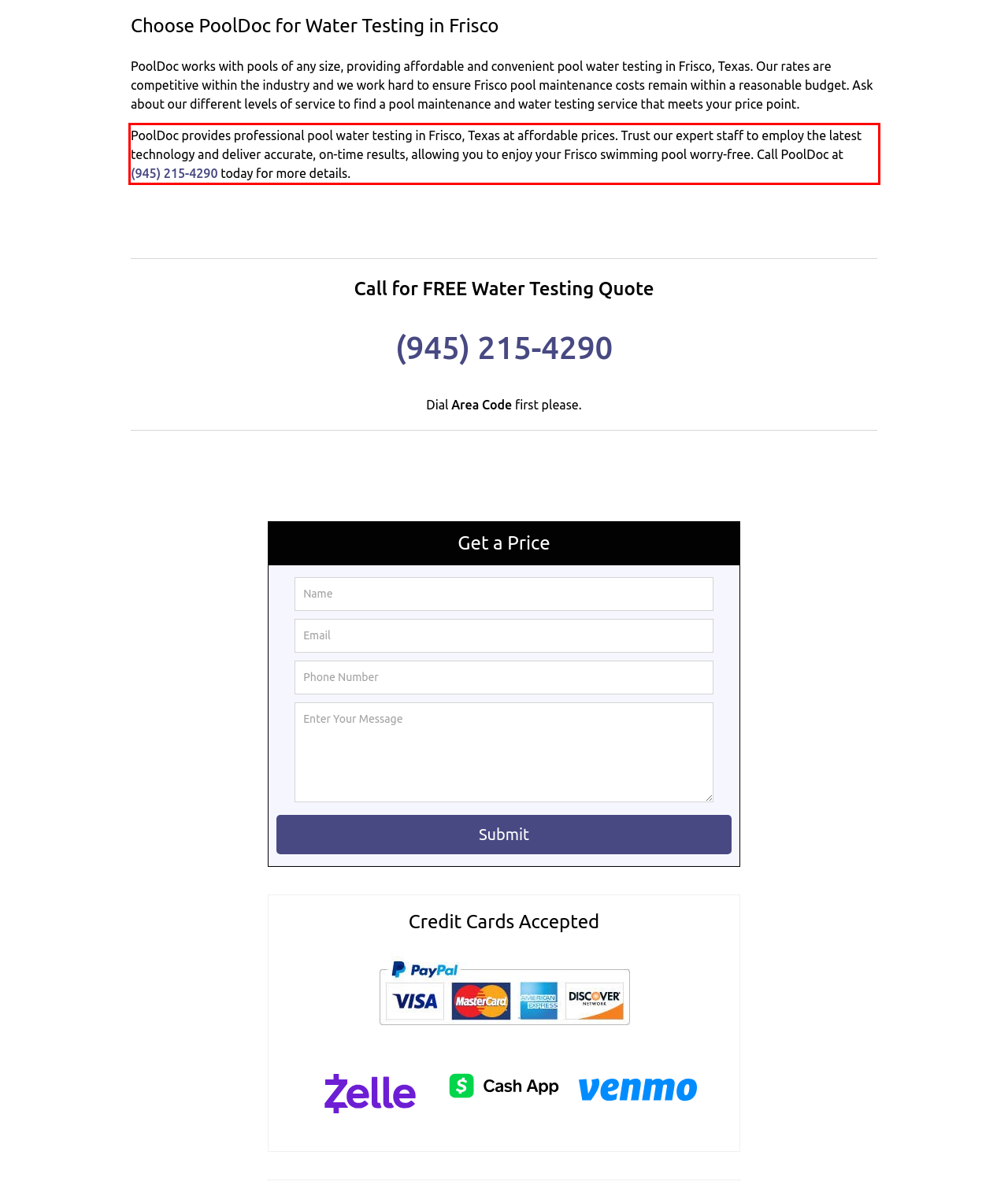Using the provided screenshot of a webpage, recognize and generate the text found within the red rectangle bounding box.

PoolDoc provides professional pool water testing in Frisco, Texas at affordable prices. Trust our expert staff to employ the latest technology and deliver accurate, on-time results, allowing you to enjoy your Frisco swimming pool worry-free. Call PoolDoc at (945) 215-4290 today for more details.